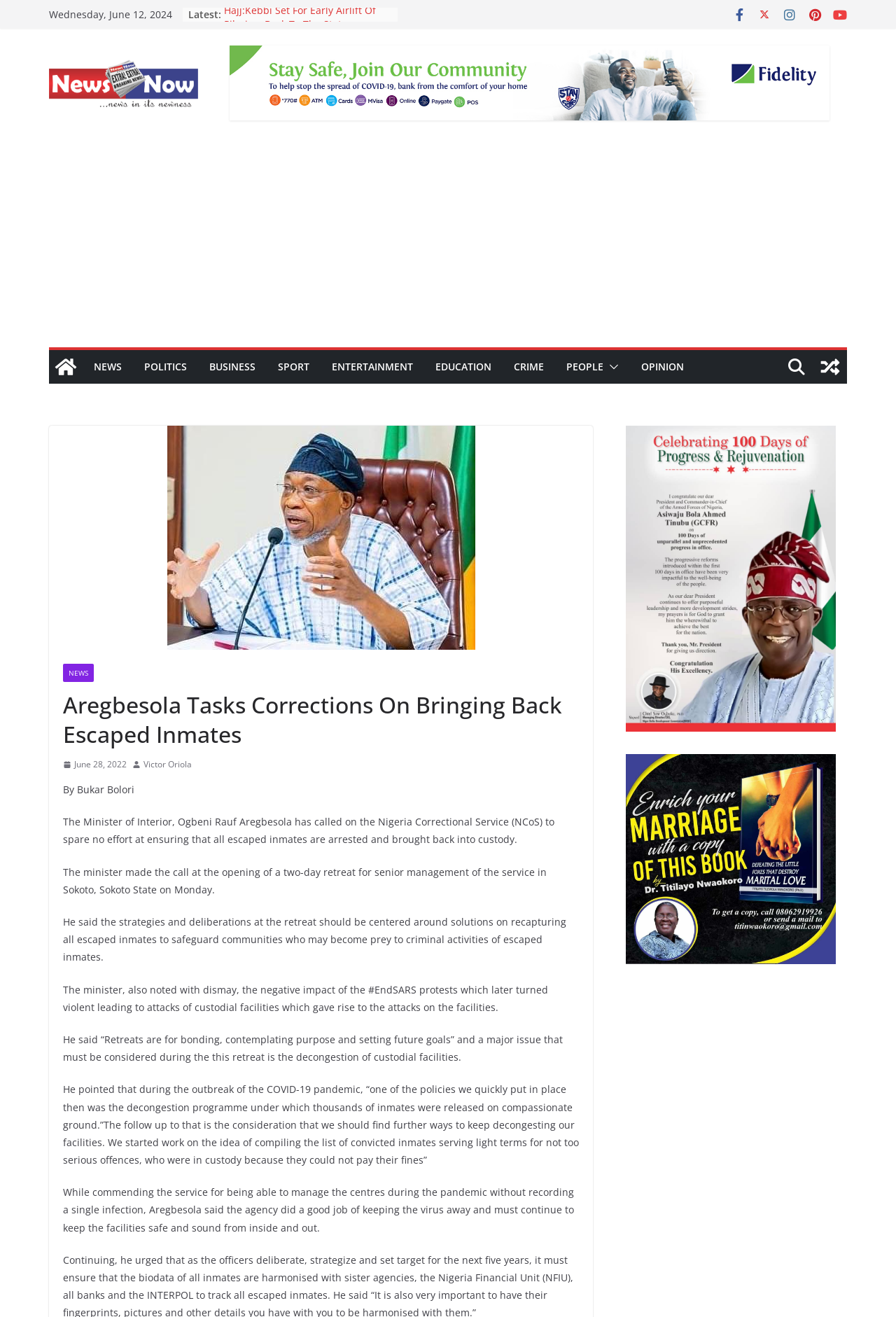Refer to the element description Existing user? Sign In and identify the corresponding bounding box in the screenshot. Format the coordinates as (top-left x, top-left y, bottom-right x, bottom-right y) with values in the range of 0 to 1.

None